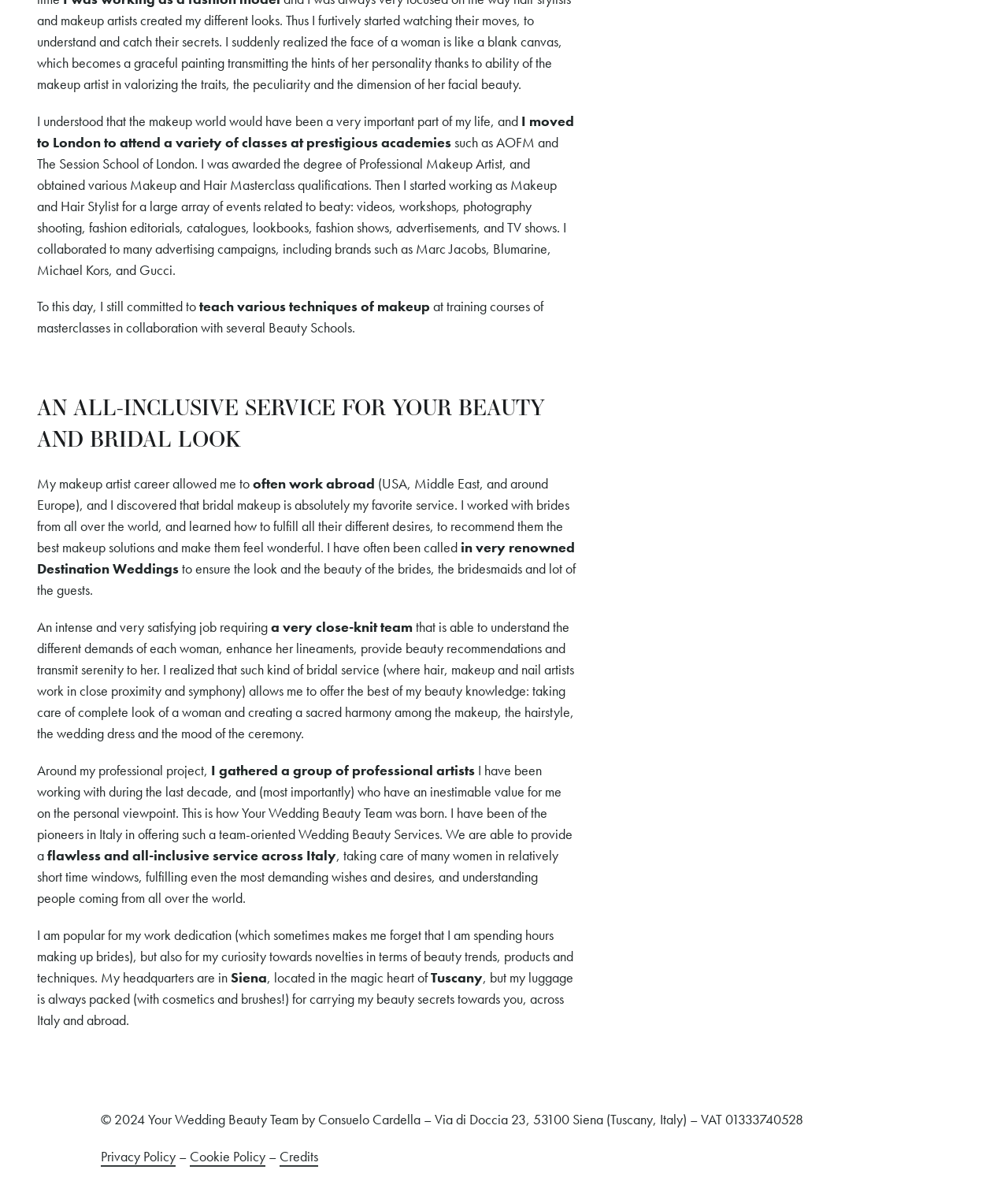Ascertain the bounding box coordinates for the UI element detailed here: "Pinterest". The coordinates should be provided as [left, top, right, bottom] with each value being a float between 0 and 1.

None